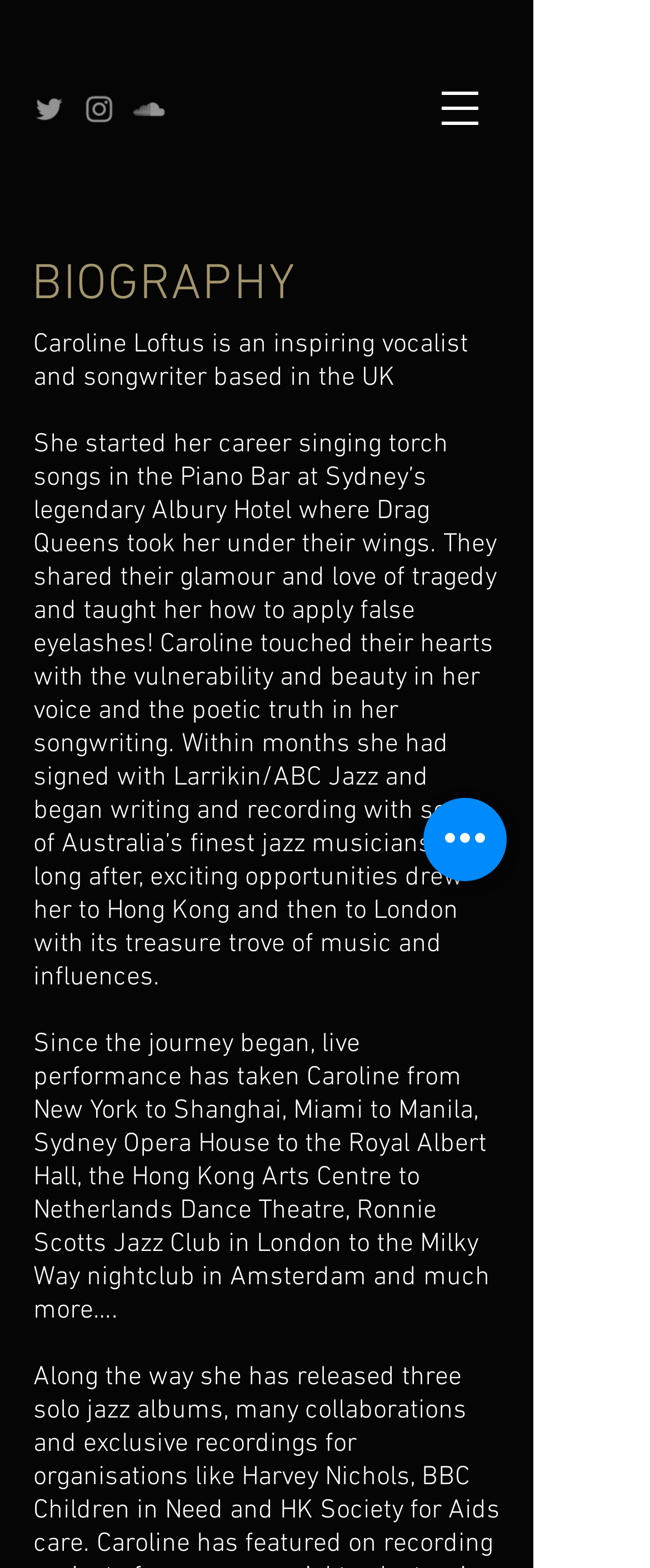Given the element description, predict the bounding box coordinates in the format (top-left x, top-left y, bottom-right x, bottom-right y), using floating point numbers between 0 and 1: aria-label="Grey Instagram Icon"

[0.126, 0.058, 0.179, 0.081]